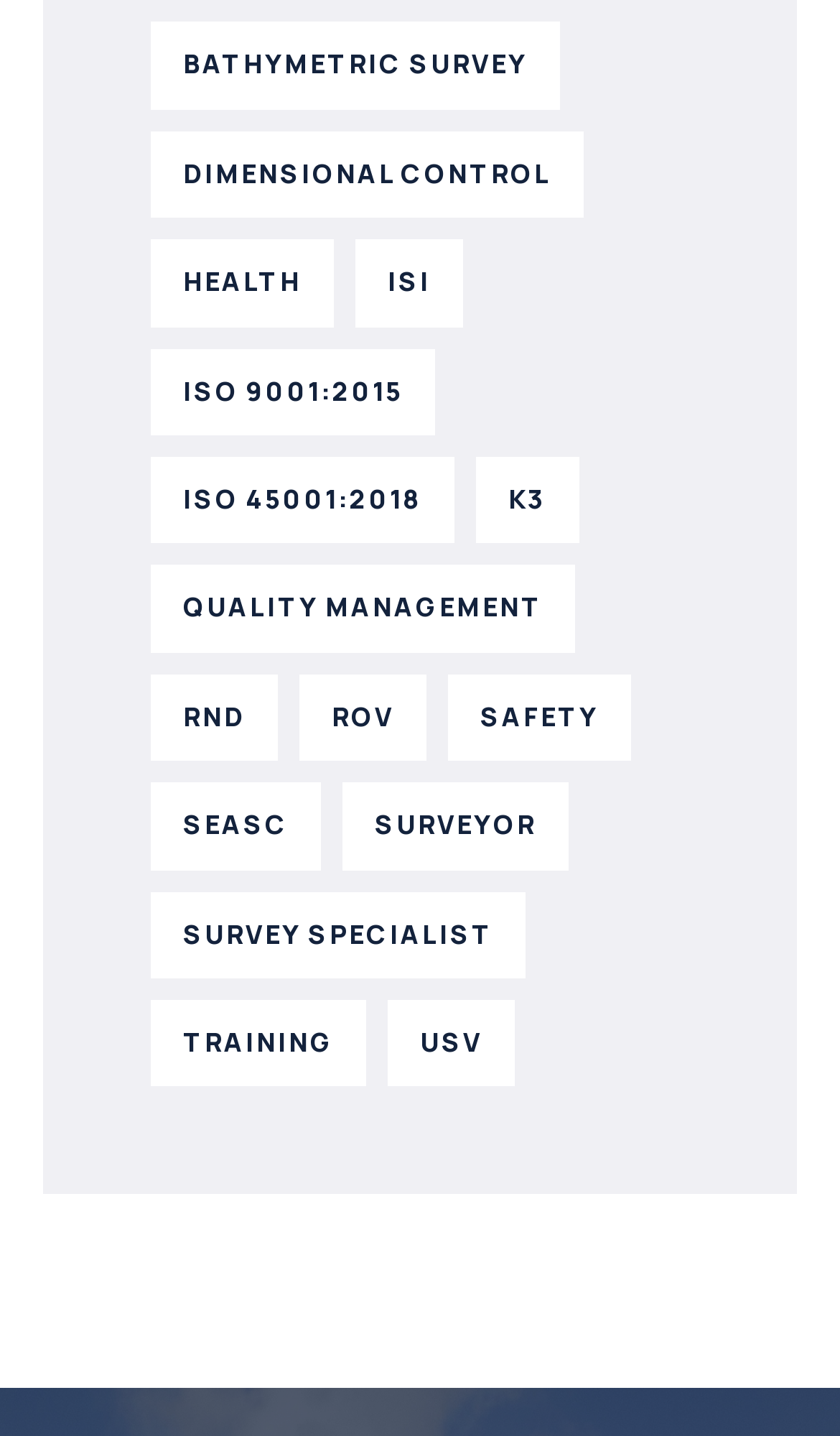What is the category located below 'ISO 9001:2015'?
Can you give a detailed and elaborate answer to the question?

The category located below 'ISO 9001:2015' is 'ISO 45001:2018', which is a link element with the text 'ISO 45001:2018' and is located vertically below the 'ISO 9001:2015' category.